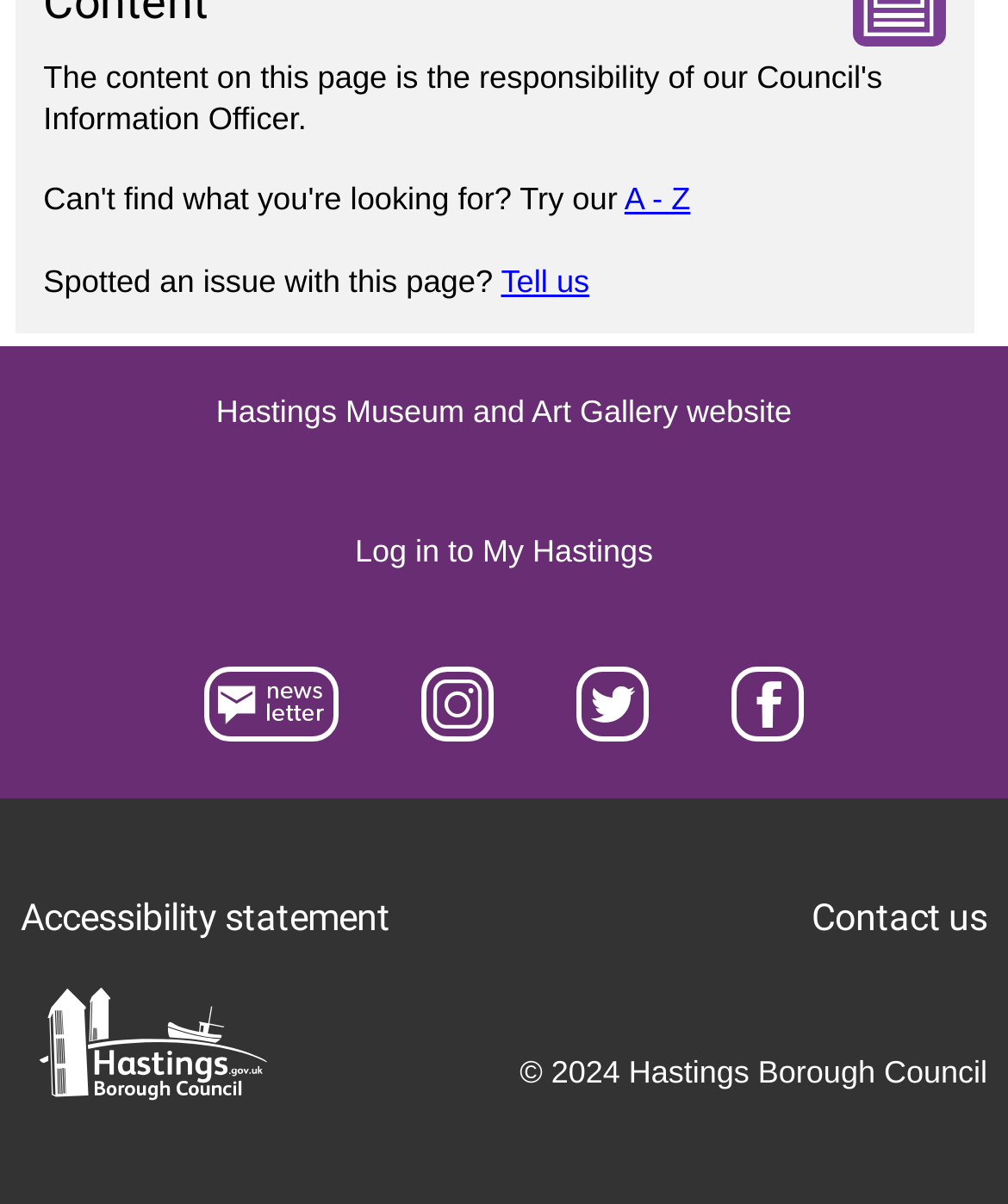Locate the bounding box of the UI element based on this description: "Log in to My Hastings". Provide four float numbers between 0 and 1 as [left, top, right, bottom].

[0.315, 0.412, 0.685, 0.504]